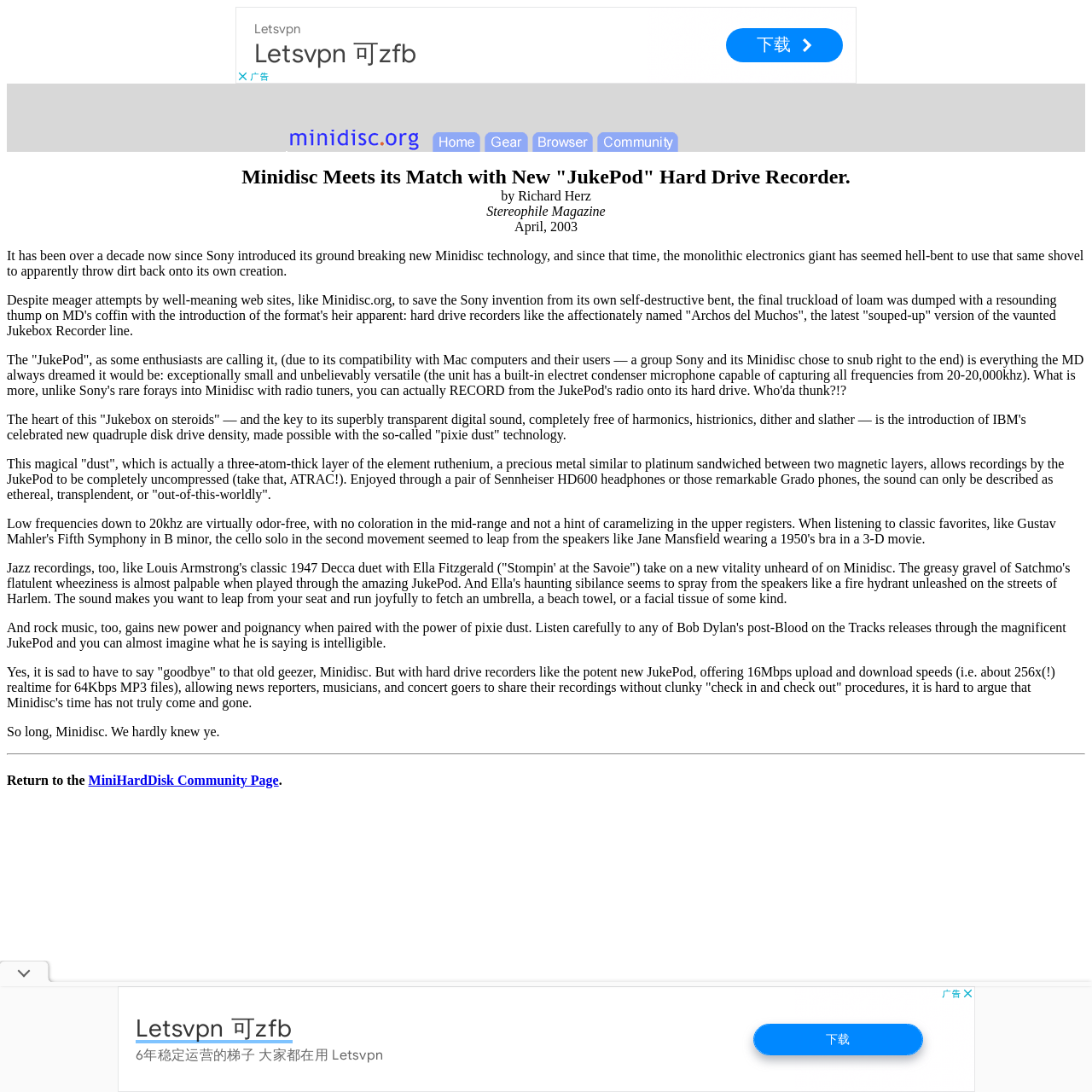Write an elaborate caption that captures the essence of the webpage.

The webpage is an article about the decline of Minidisc technology and the rise of hard drive recorders, specifically the "JukePod". At the top of the page, there is an advertisement iframe and an image. Below the advertisement, there is a table with a single row and cell, containing another image.

The main content of the article is divided into several paragraphs of static text, which describe the history of Minidisc, its limitations, and the advantages of hard drive recorders like the "JukePod". The text is written in a conversational tone and includes technical details about the "JukePod"'s capabilities, such as its ability to record from the radio and its high-quality digital sound.

The article is written by Richard Herz and published in Stereophile Magazine in April 2003. The author's name and publication information are displayed prominently above the main content.

At the bottom of the page, there is a horizontal separator line, followed by a heading that reads "Return to the MiniHardDisk Community Page." Below the heading, there is a link to the community page. The page ends with another advertisement iframe and an image.

Overall, the webpage is a well-structured article with a clear layout, featuring a mix of text, images, and advertisements.